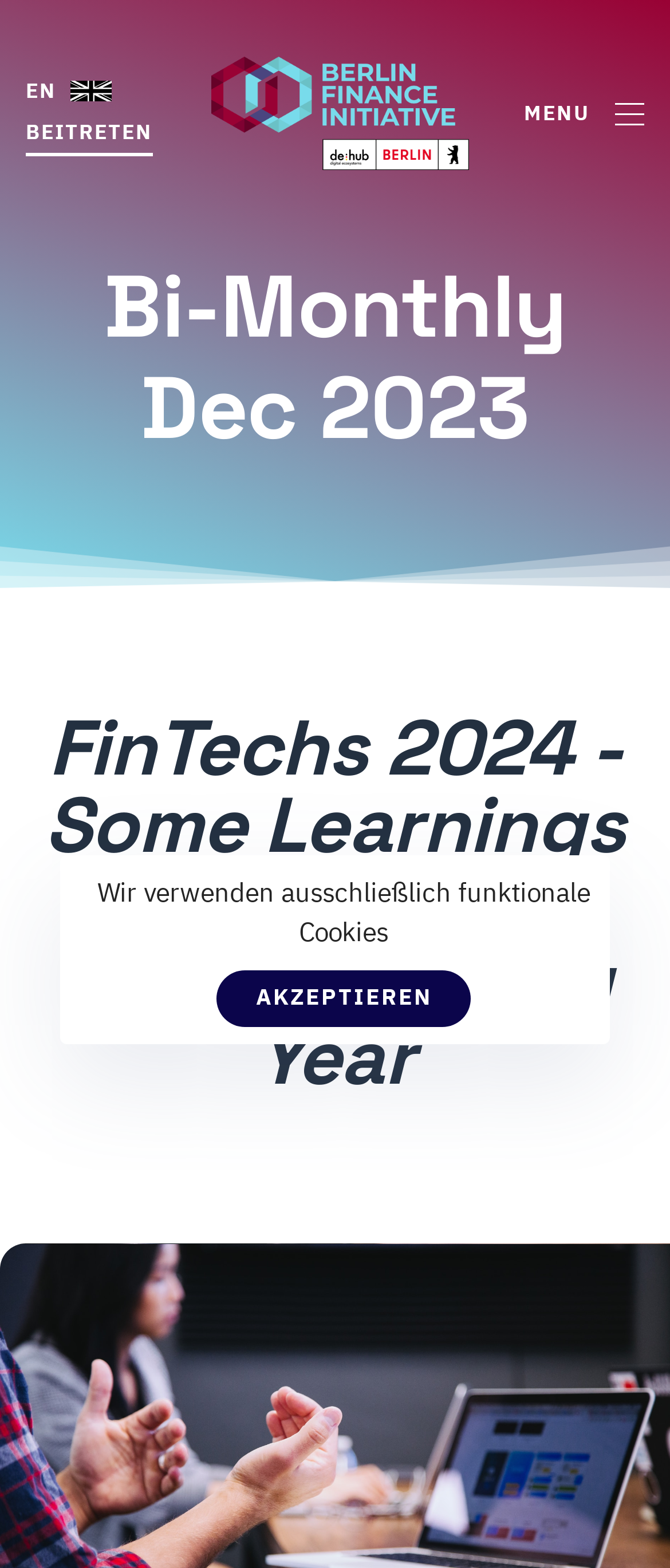What type of cookies does the webpage use?
Using the image as a reference, give a one-word or short phrase answer.

Functional cookies